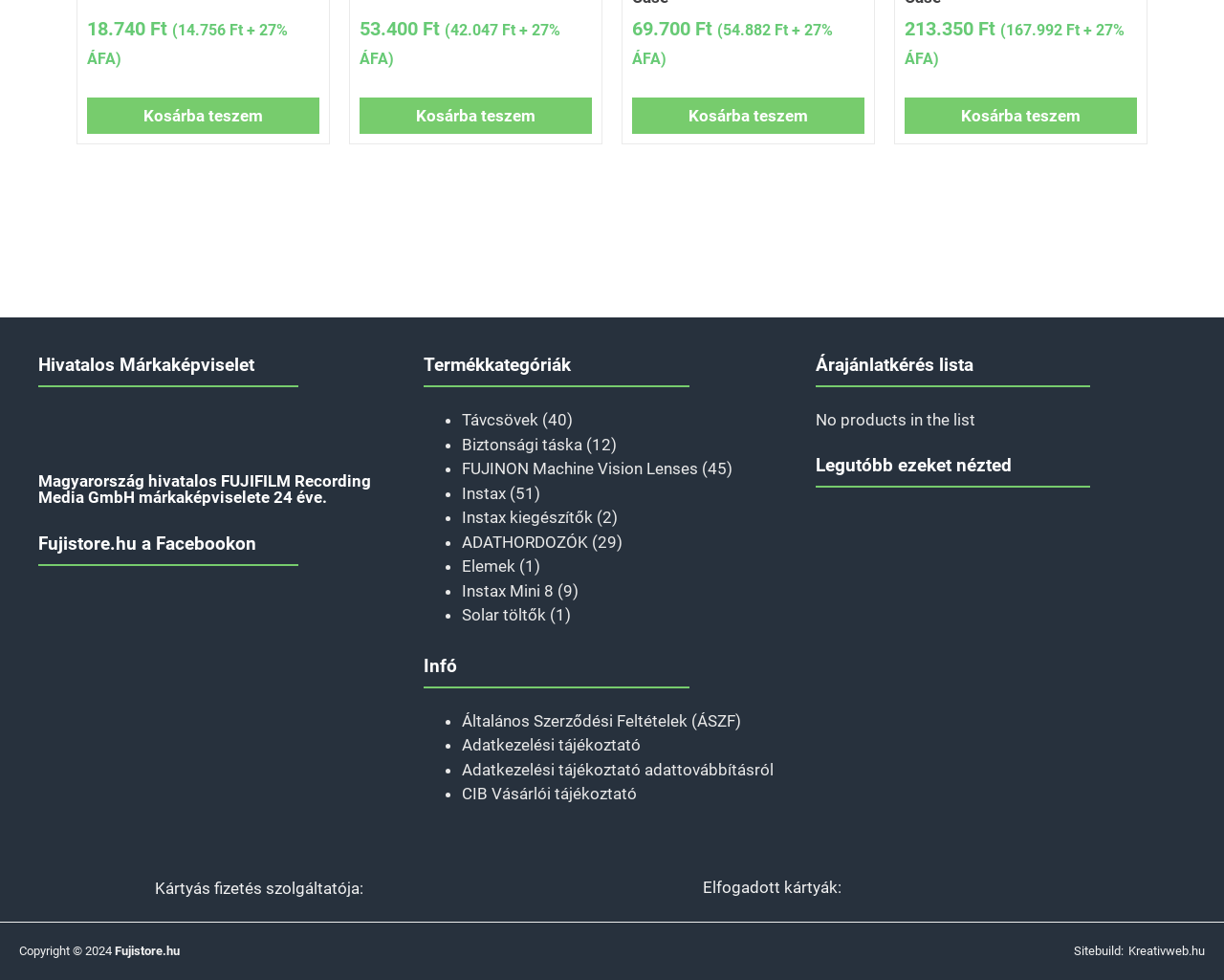Please determine the bounding box coordinates of the area that needs to be clicked to complete this task: 'View Fujistore.hu on Facebook'. The coordinates must be four float numbers between 0 and 1, formatted as [left, top, right, bottom].

[0.031, 0.545, 0.315, 0.564]